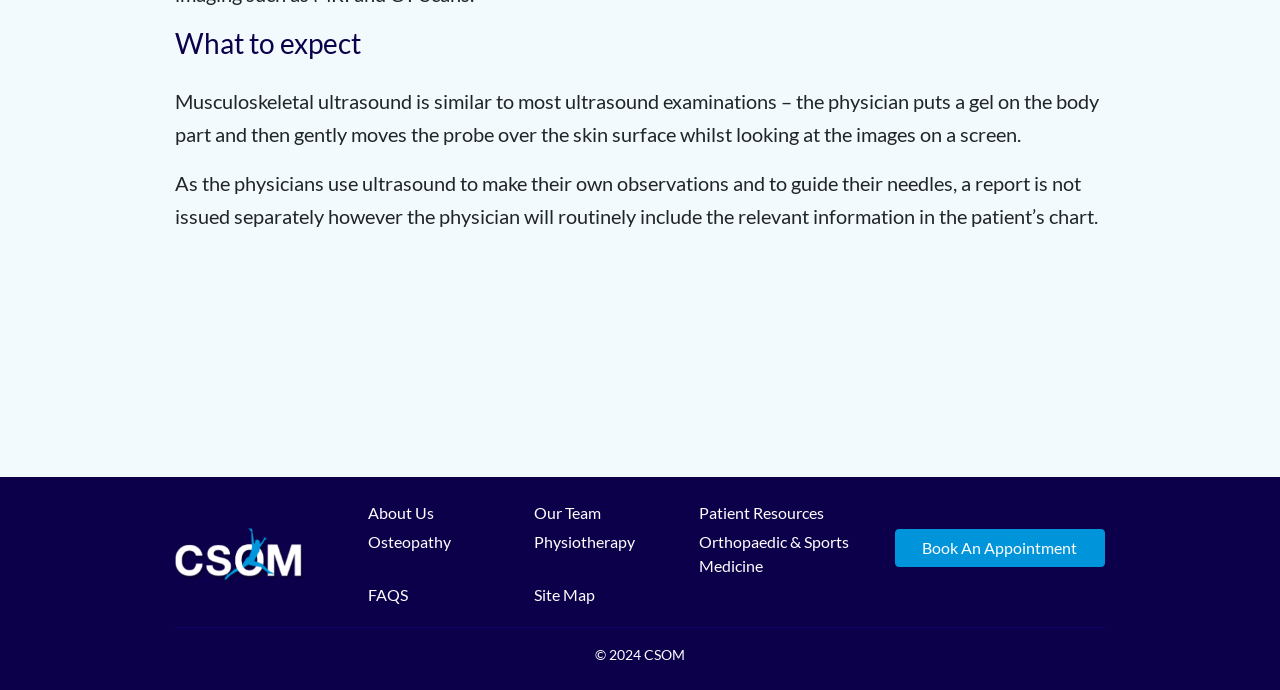Determine the bounding box coordinates for the UI element described. Format the coordinates as (top-left x, top-left y, bottom-right x, bottom-right y) and ensure all values are between 0 and 1. Element description: Orthopaedic & Sports Medicine

[0.546, 0.768, 0.676, 0.837]